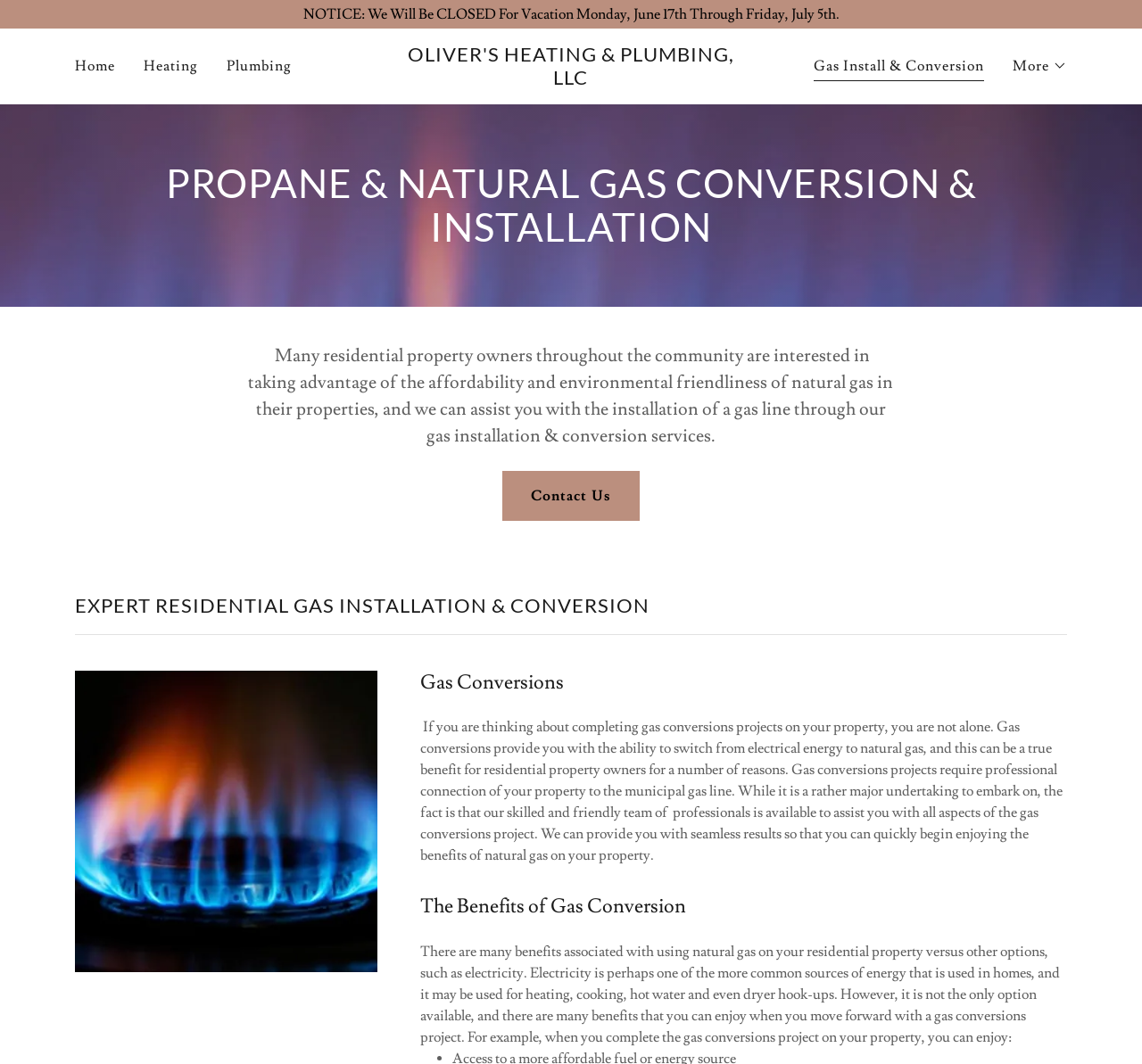Please examine the image and provide a detailed answer to the question: What is required for gas conversions projects?

The webpage states that gas conversions projects require professional connection of the property to the municipal gas line, and the company's skilled and friendly team of professionals is available to assist with all aspects of the gas conversions project.